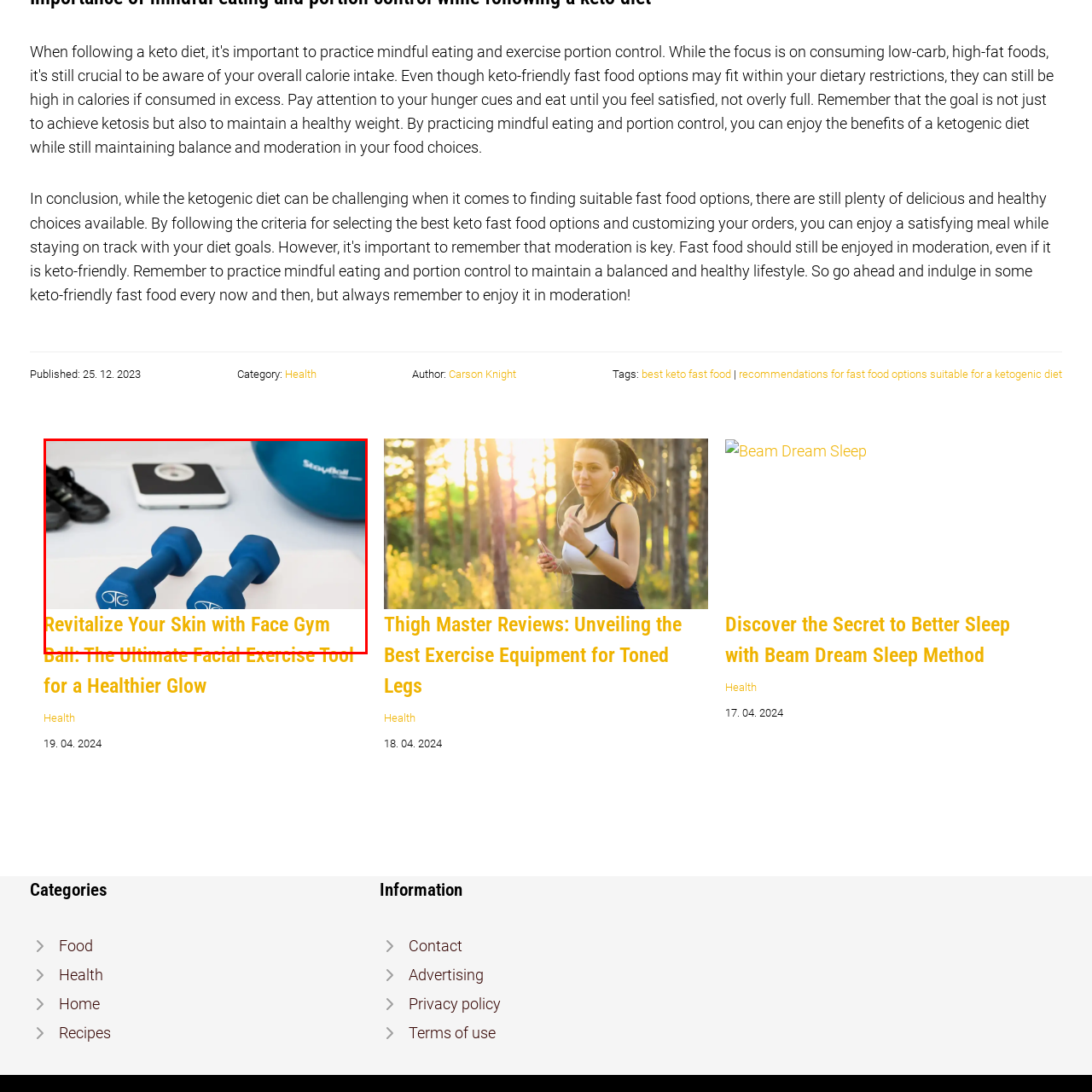View the image inside the red box and answer the question briefly with a word or phrase:
What is behind the dumbbells?

A balance scale